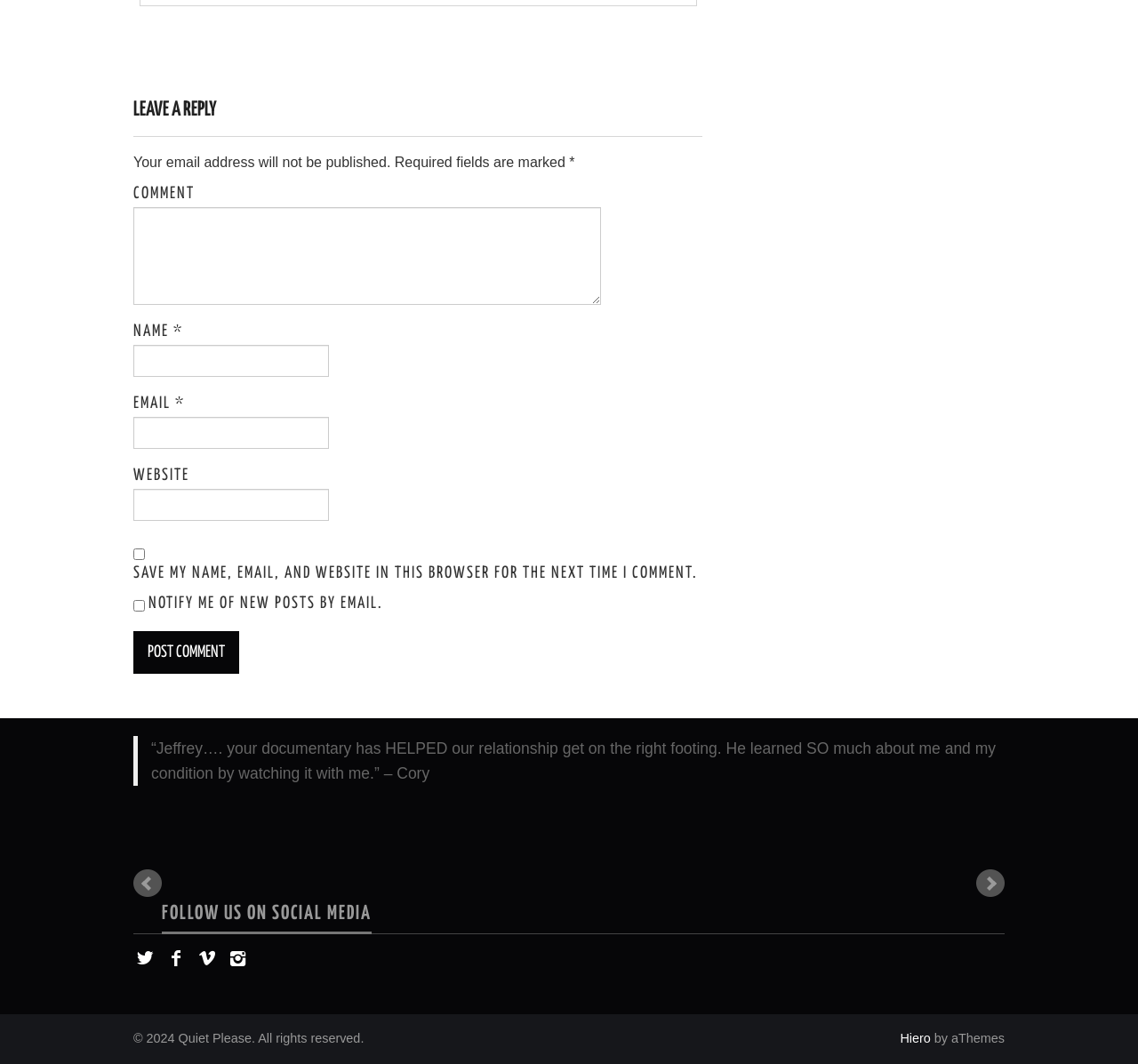Determine the coordinates of the bounding box for the clickable area needed to execute this instruction: "Enter your name".

[0.117, 0.324, 0.289, 0.354]